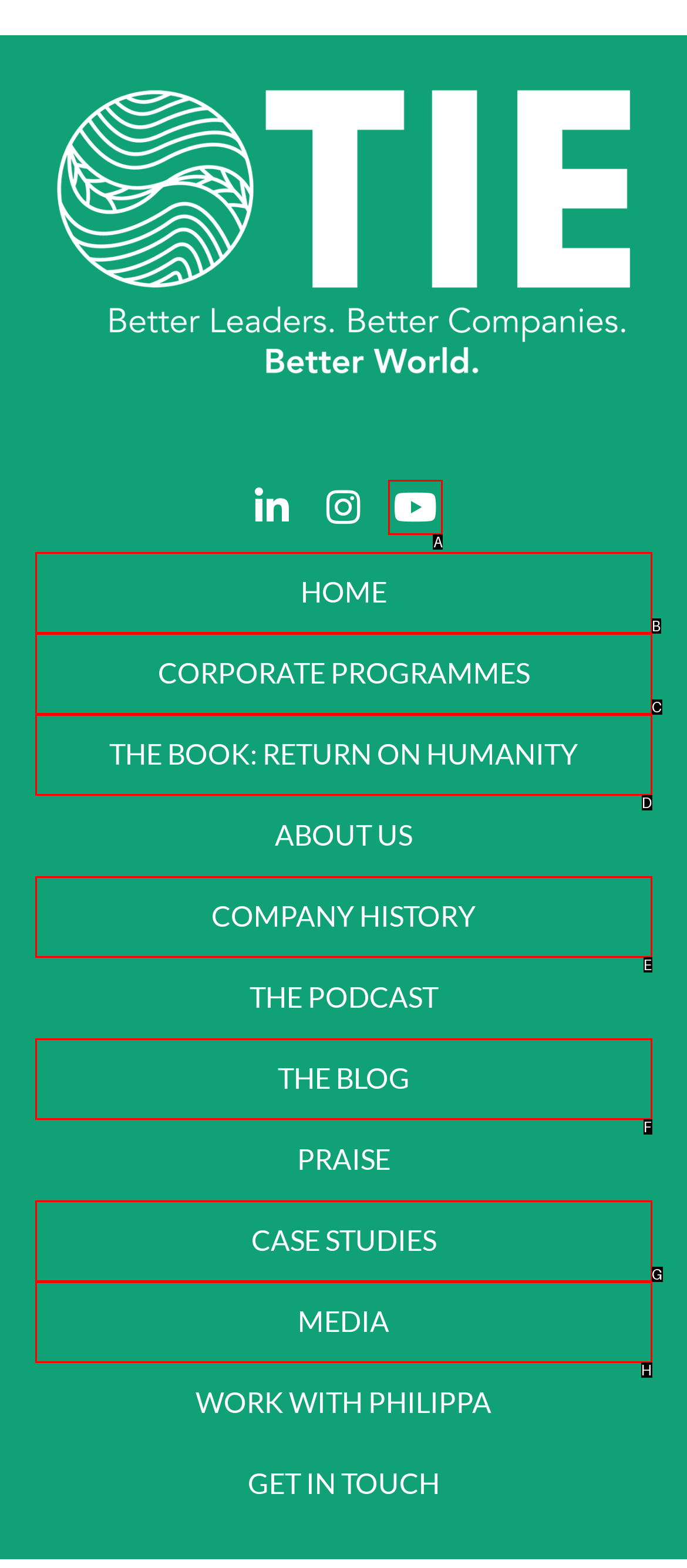Identify the letter of the UI element that fits the description: The Book: Return on Humanity
Respond with the letter of the option directly.

D